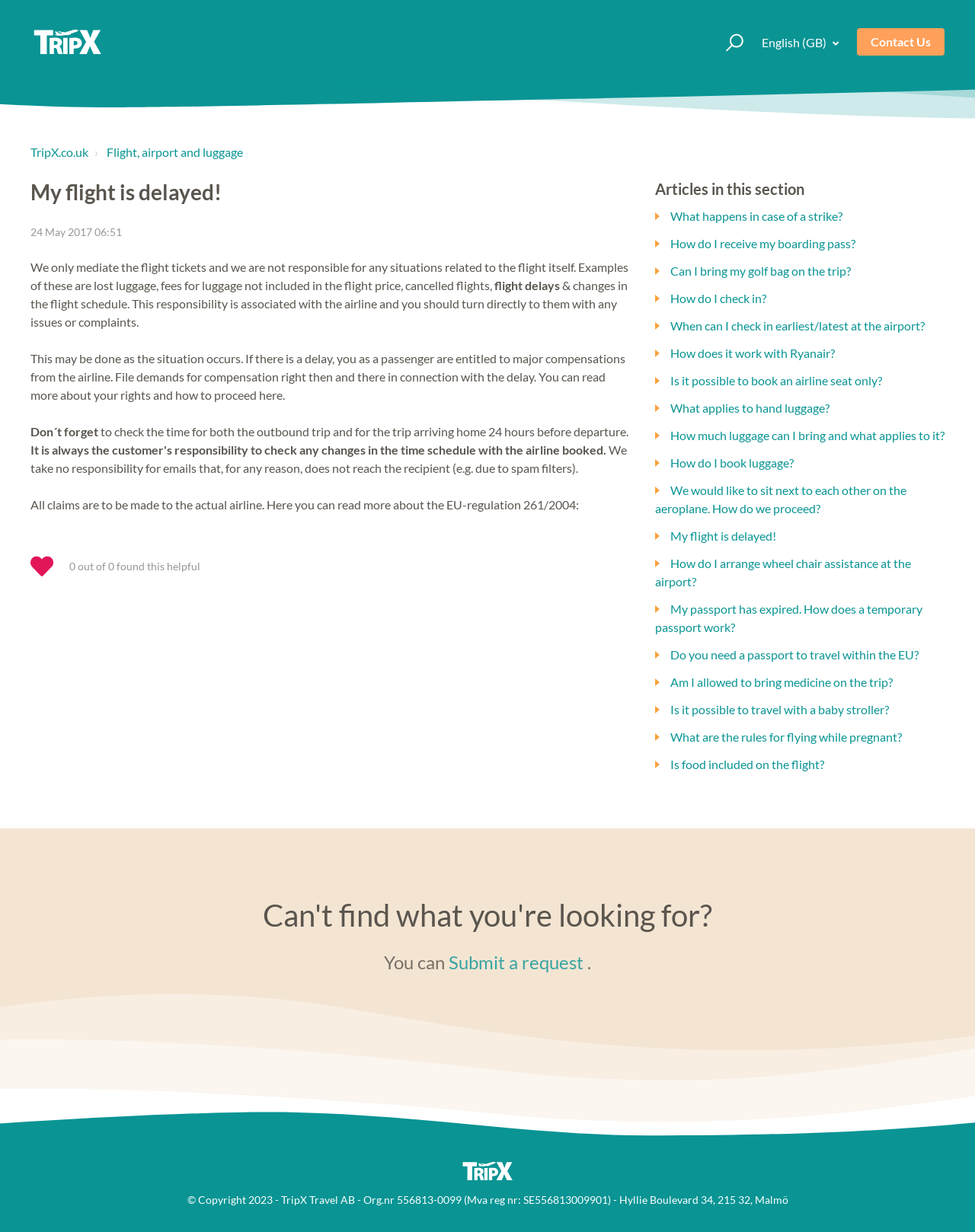Determine the bounding box coordinates for the element that should be clicked to follow this instruction: "Click the 'English (GB)' link". The coordinates should be given as four float numbers between 0 and 1, in the format [left, top, right, bottom].

[0.781, 0.027, 0.86, 0.042]